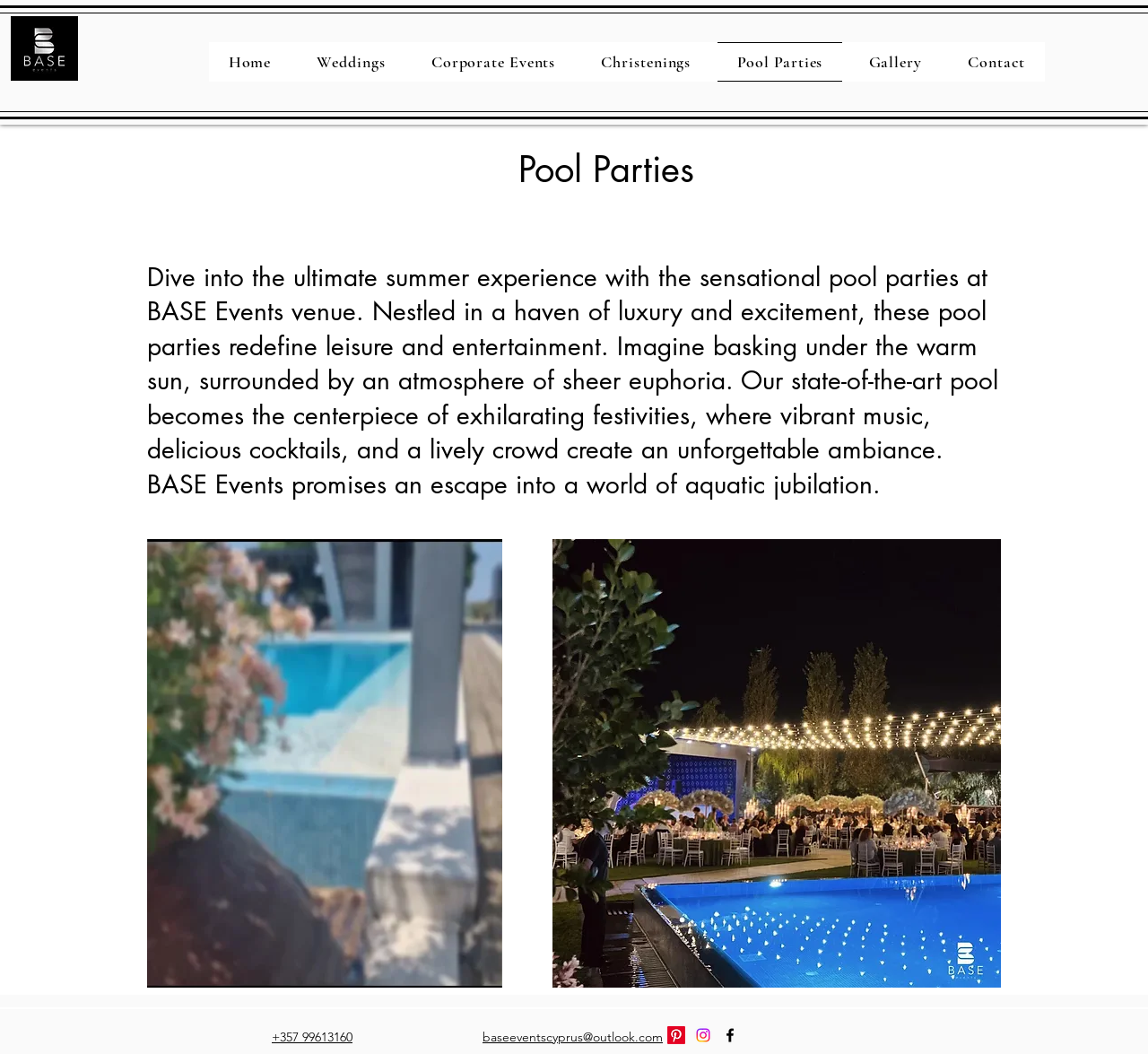Please specify the bounding box coordinates of the region to click in order to perform the following instruction: "Mute the sound".

[0.398, 0.9, 0.438, 0.937]